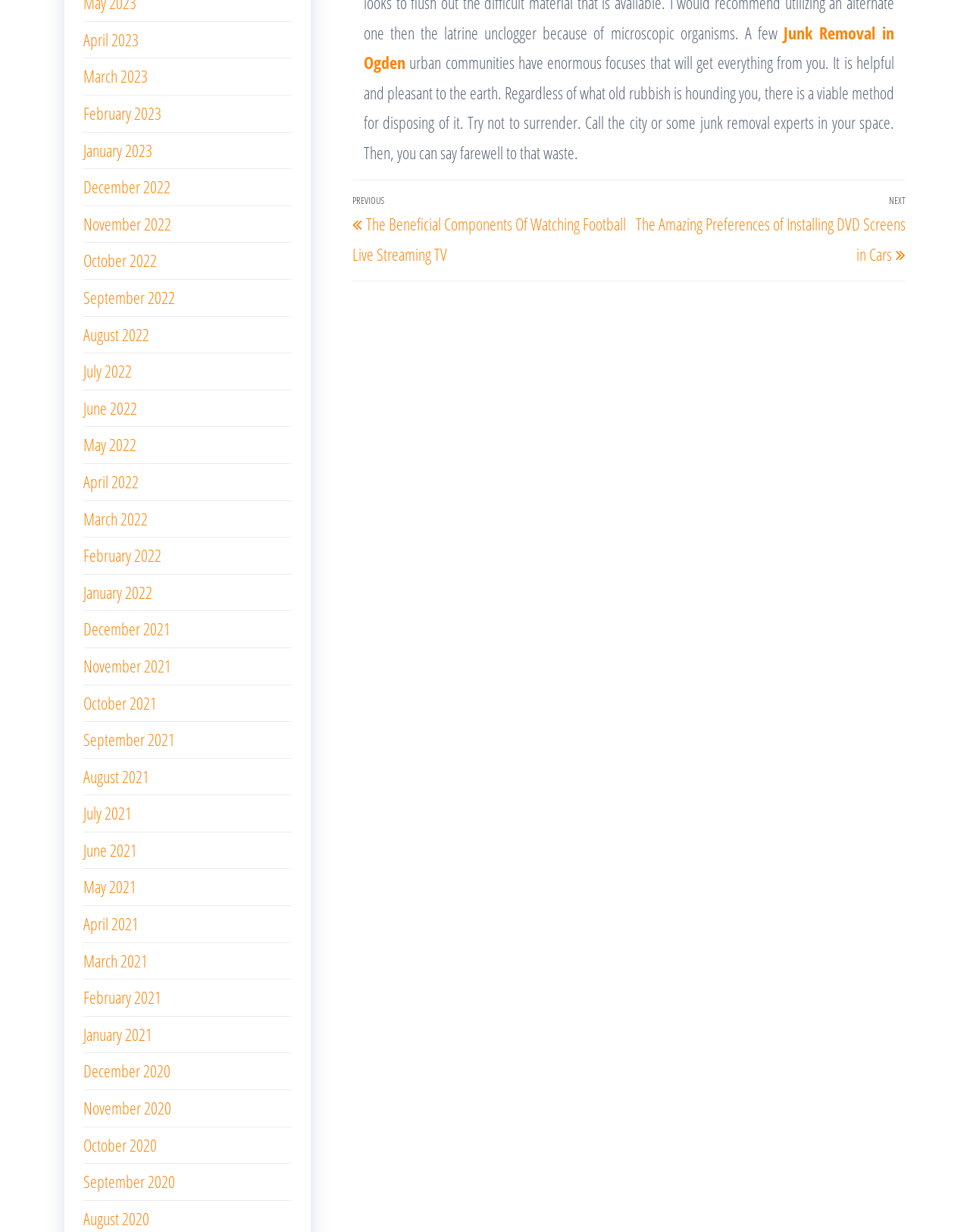Specify the bounding box coordinates of the region I need to click to perform the following instruction: "Go to next post". The coordinates must be four float numbers in the range of 0 to 1, i.e., [left, top, right, bottom].

[0.648, 0.155, 0.934, 0.215]